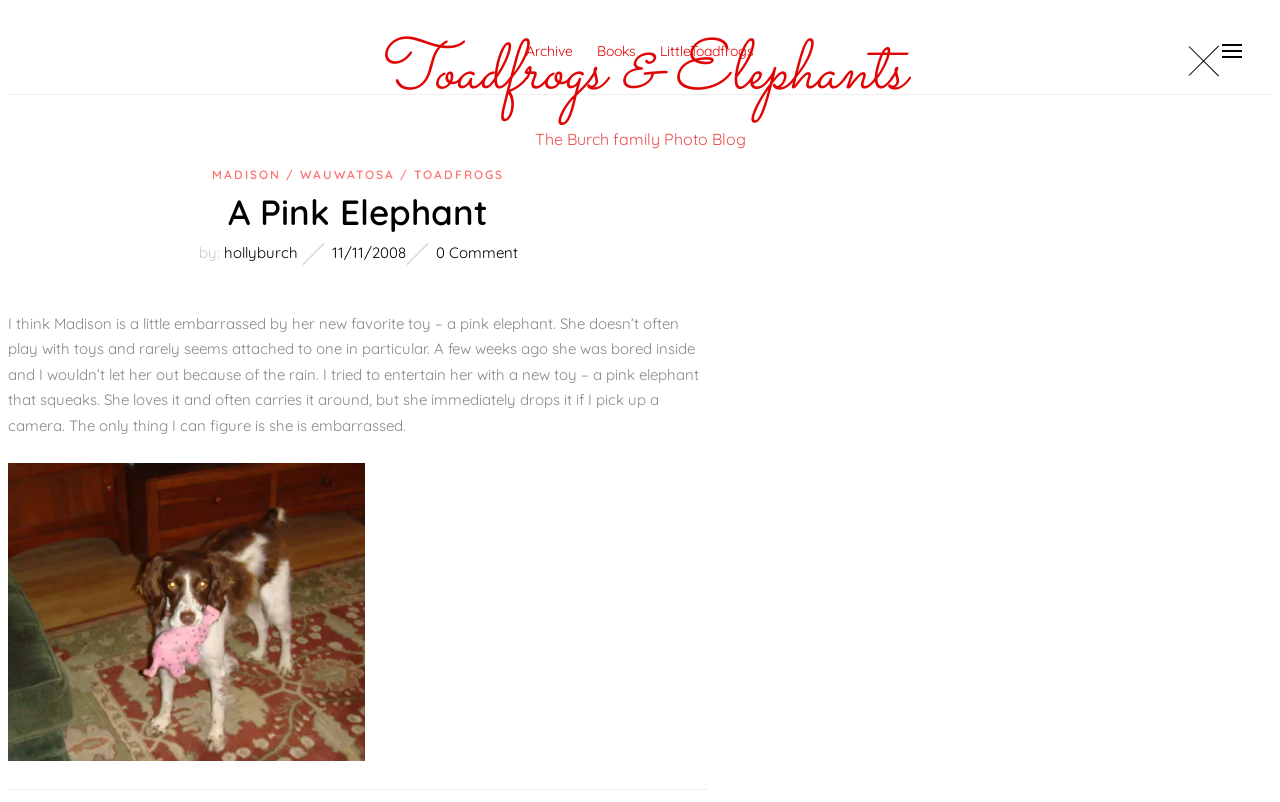What is the date of the blog post?
Please provide a comprehensive answer based on the details in the screenshot.

I found the date of the blog post by looking at the static text element with the bounding box coordinates [0.259, 0.303, 0.317, 0.327], which contains the text '11/11/2008'.